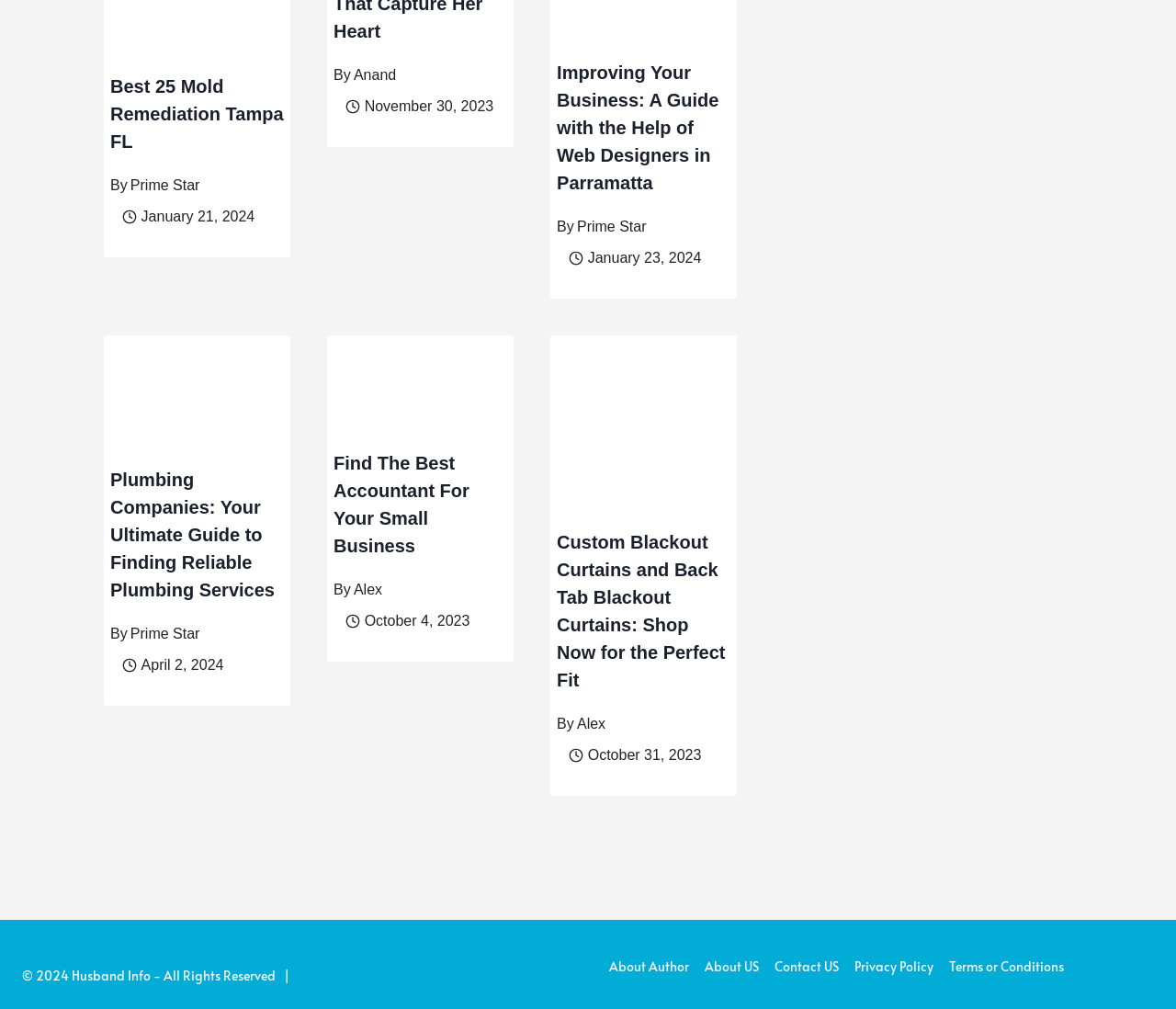Please determine the bounding box coordinates of the element to click in order to execute the following instruction: "Click on the link 'Best 25 Mold Remediation Tampa FL'". The coordinates should be four float numbers between 0 and 1, specified as [left, top, right, bottom].

[0.094, 0.075, 0.241, 0.15]